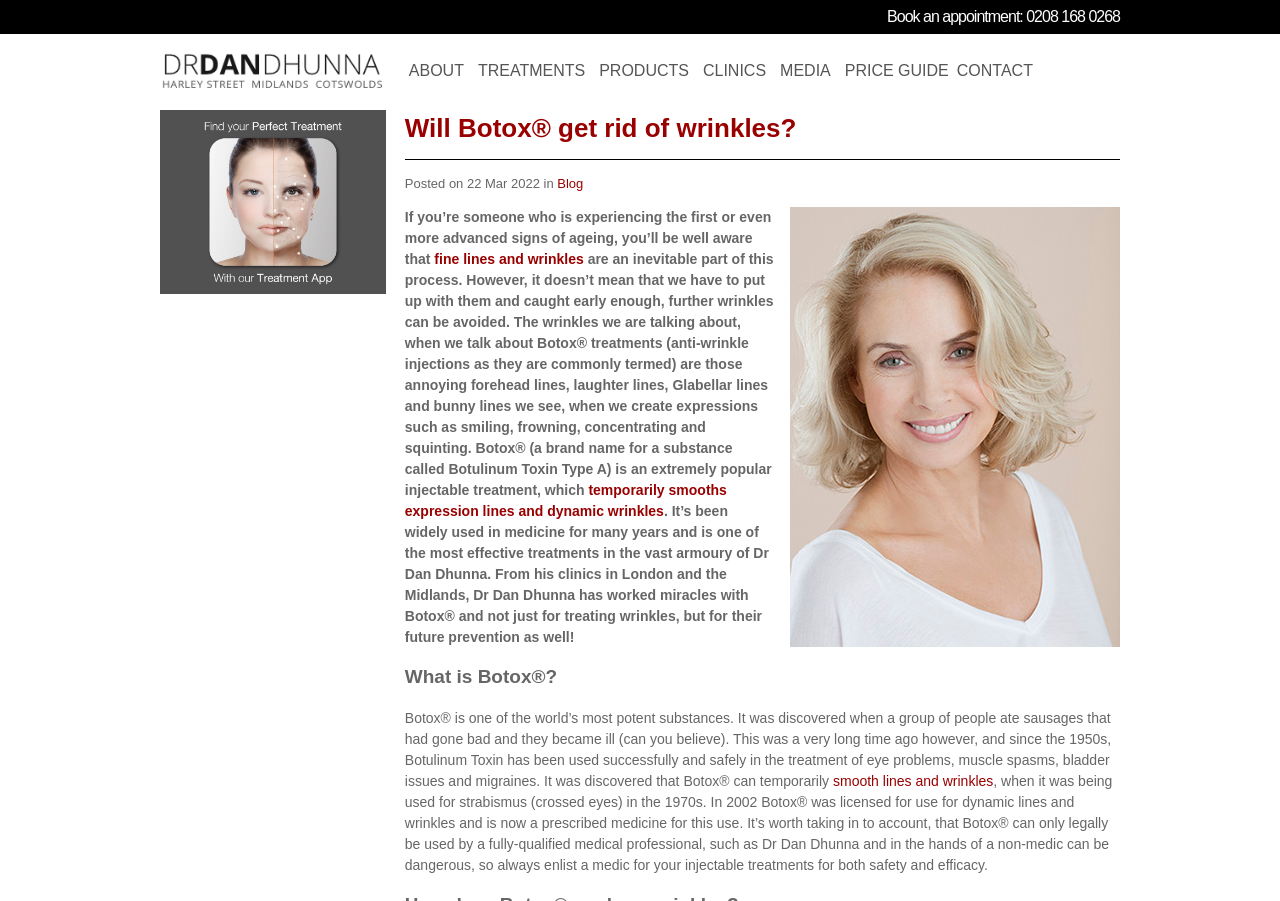What is the purpose of Botox treatment?
Provide a short answer using one word or a brief phrase based on the image.

temporarily smooths expression lines and dynamic wrinkles